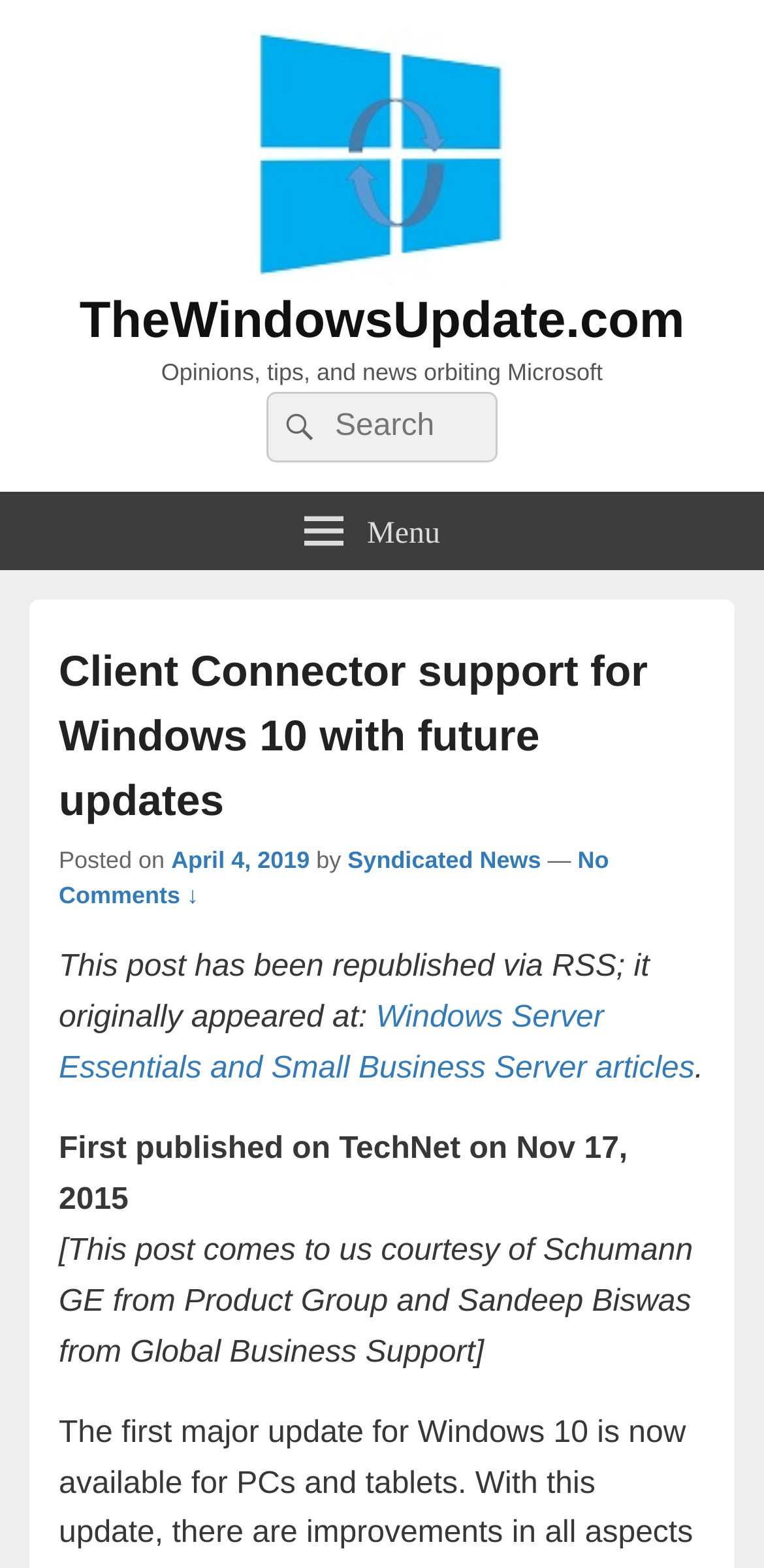Specify the bounding box coordinates of the element's region that should be clicked to achieve the following instruction: "Visit TheWindowsUpdate.com". The bounding box coordinates consist of four float numbers between 0 and 1, in the format [left, top, right, bottom].

[0.336, 0.165, 0.664, 0.186]